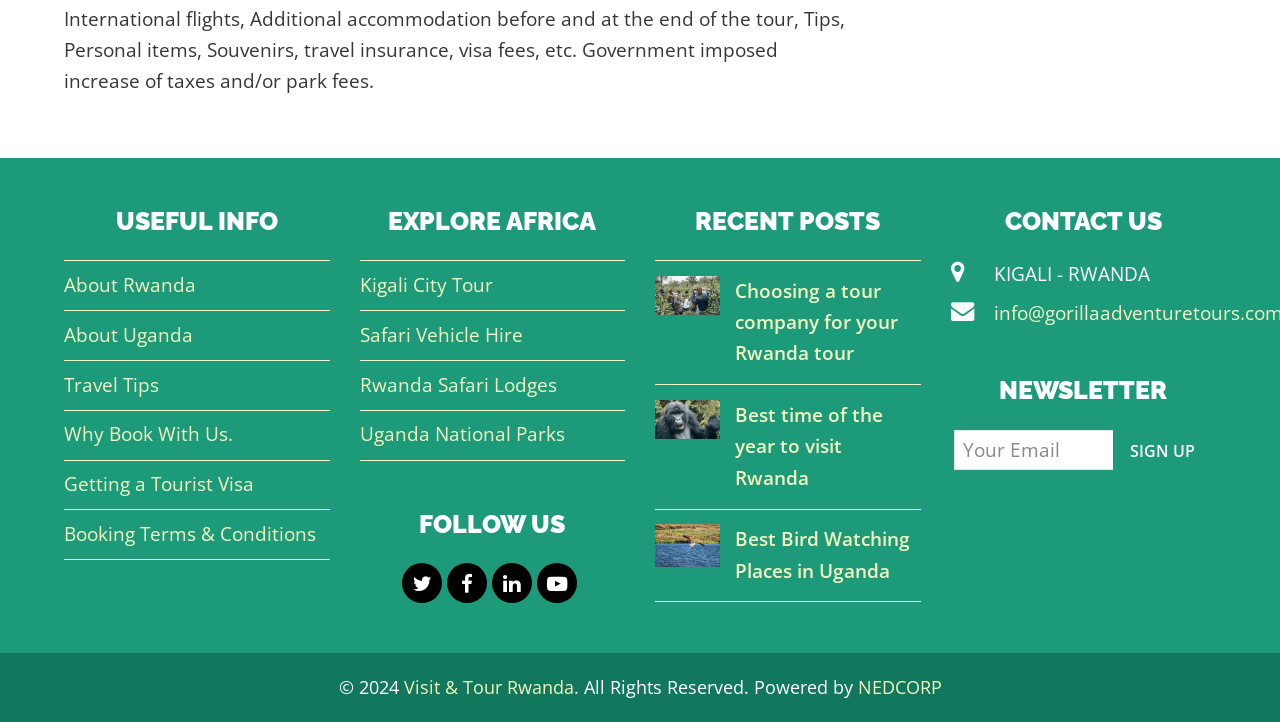What social media platforms are linked on this webpage?
Using the image, answer in one word or phrase.

Twitter, Facebook, LinkedIn, Youtube